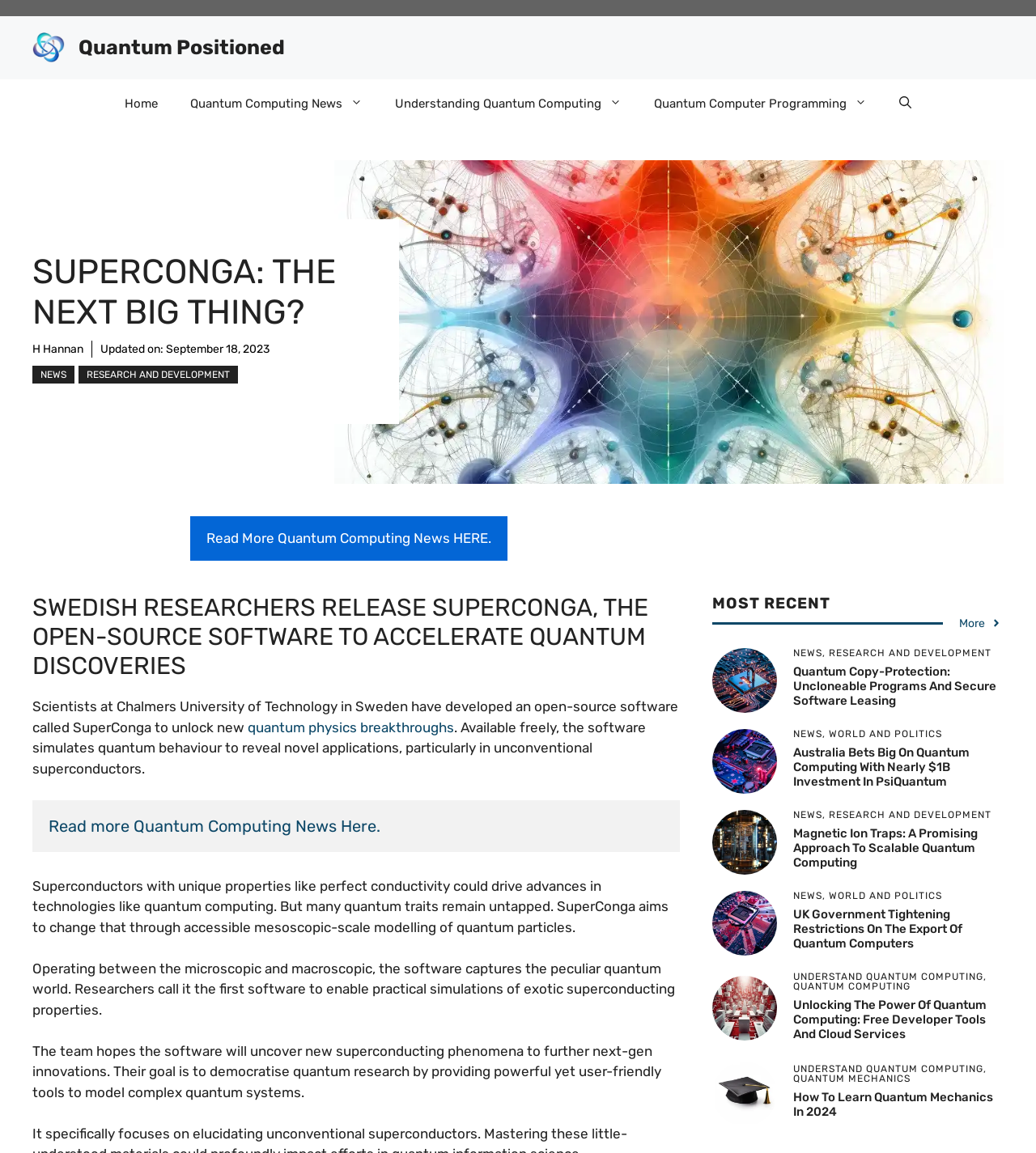Bounding box coordinates are specified in the format (top-left x, top-left y, bottom-right x, bottom-right y). All values are floating point numbers bounded between 0 and 1. Please provide the bounding box coordinate of the region this sentence describes: quantum physics breakthroughs

[0.239, 0.624, 0.438, 0.638]